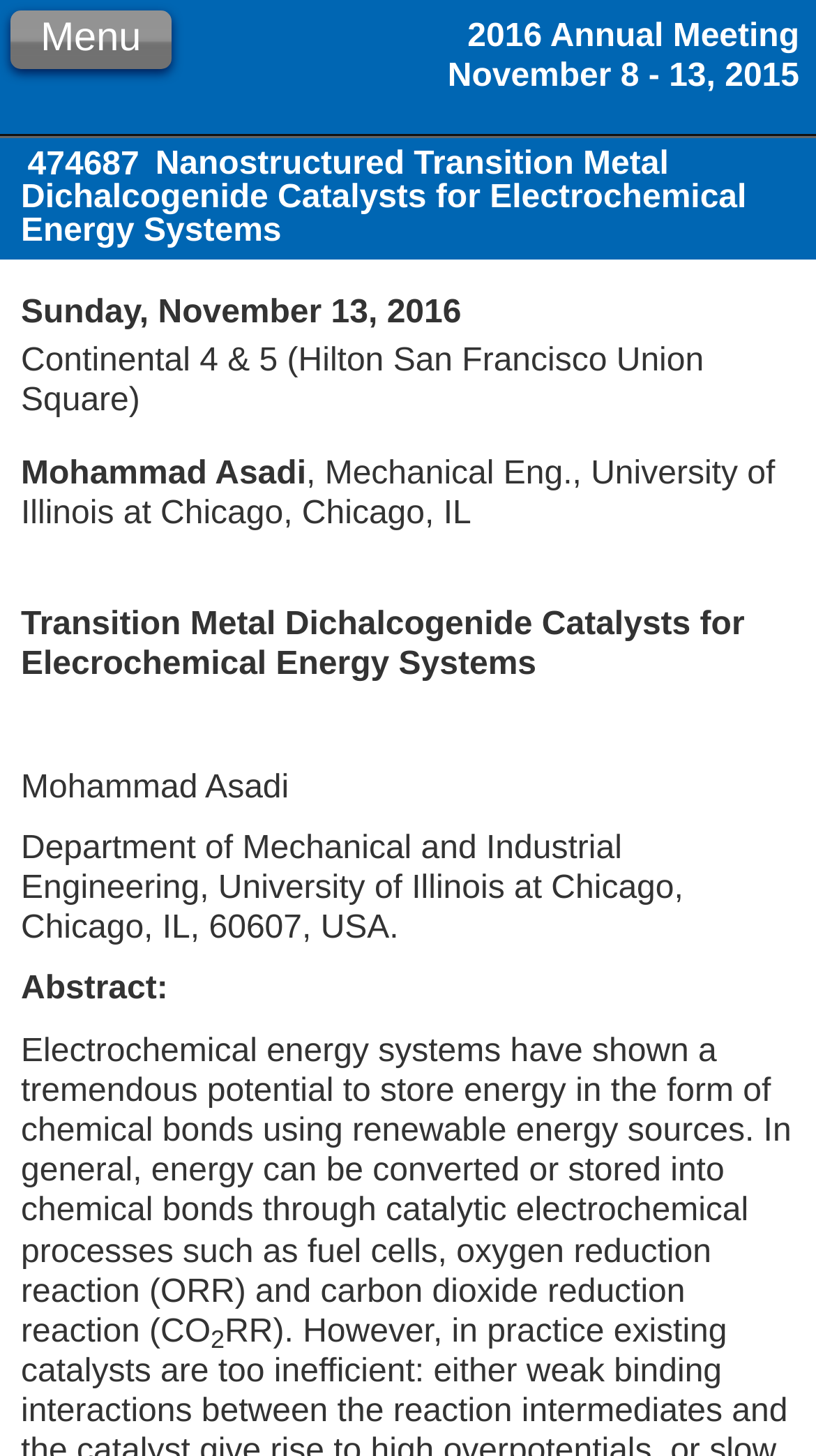Offer a meticulous description of the webpage's structure and content.

The webpage appears to be a conference abstract page, specifically for the 2016 Annual Meeting. At the top, there is a heading that displays the conference title and dates, "2016 Annual Meeting November 8 - 13, 2015". Below this, there is a button labeled "Menu" located at the top-left corner of the page.

The main content of the page is divided into sections. The first section has a heading that reads "474687 Nanostructured Transition Metal Dichalcogenide Catalysts for Electrochemical Energy Systems". Below this heading, there is a series of static text elements that provide information about the presentation, including the date, location, and presenter's name and affiliation.

The next section appears to be the abstract of the presentation, which is a lengthy text that discusses the topic of electrochemical energy systems and their potential to store energy using renewable energy sources. The abstract is divided into multiple lines of text, with a subscript "2" appearing at the end of the text.

Throughout the page, the text elements are arranged in a clear and organized manner, with headings and static text elements positioned in a logical and easy-to-follow order.